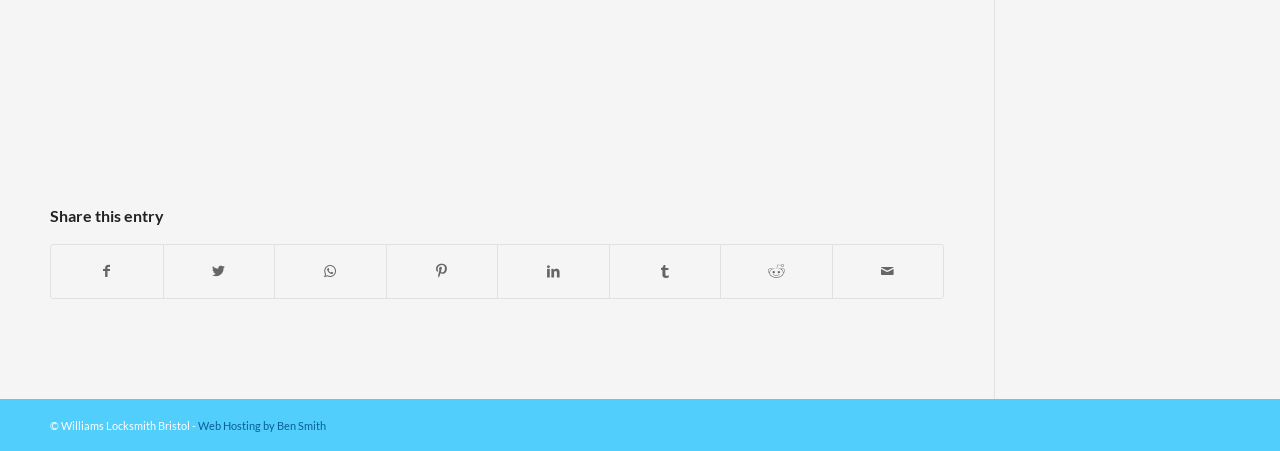Please identify the coordinates of the bounding box for the clickable region that will accomplish this instruction: "view my copyright page".

None